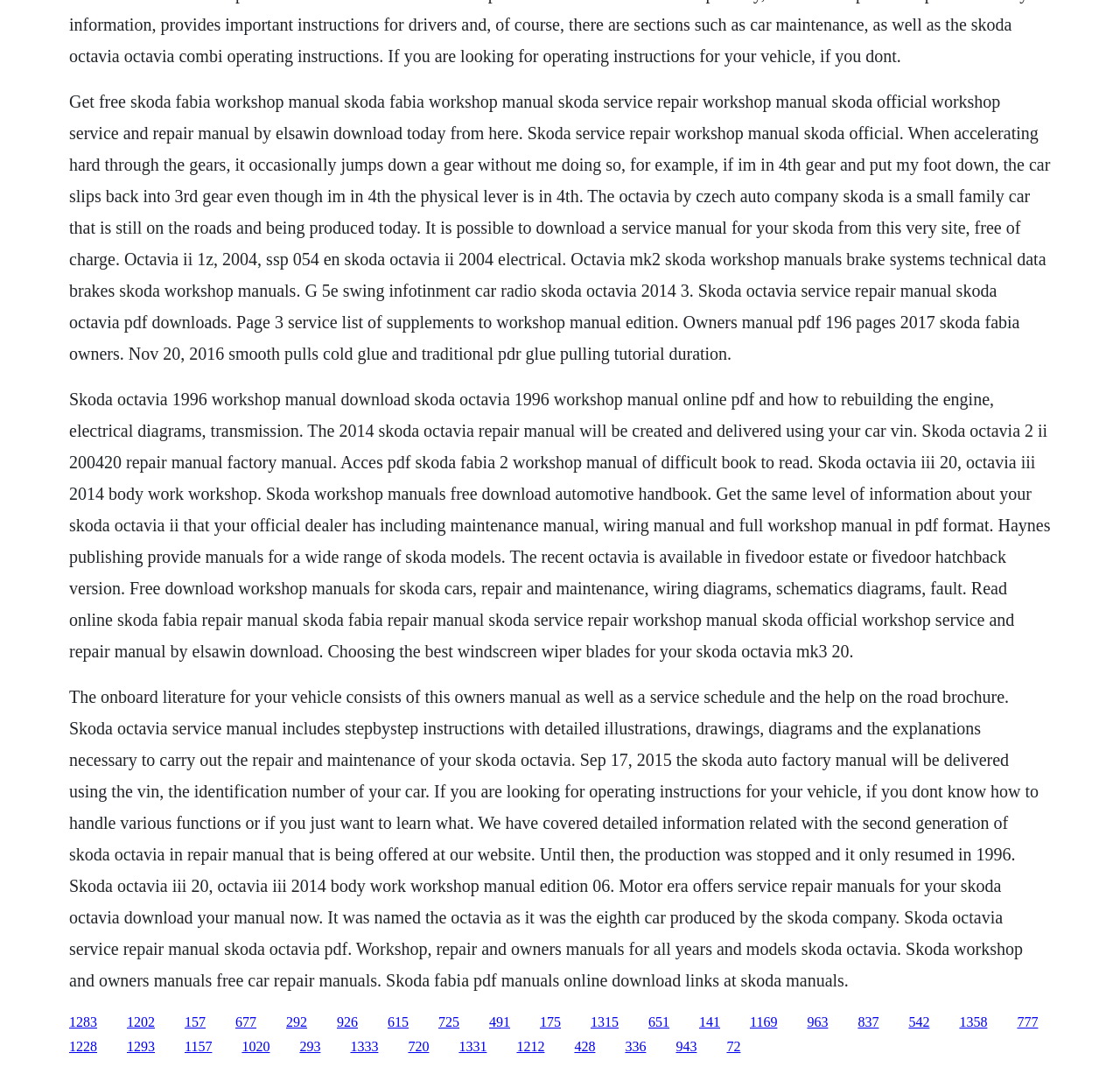What is the purpose of the onboard literature for Skoda vehicles?
Using the visual information, reply with a single word or short phrase.

Operating instructions and maintenance